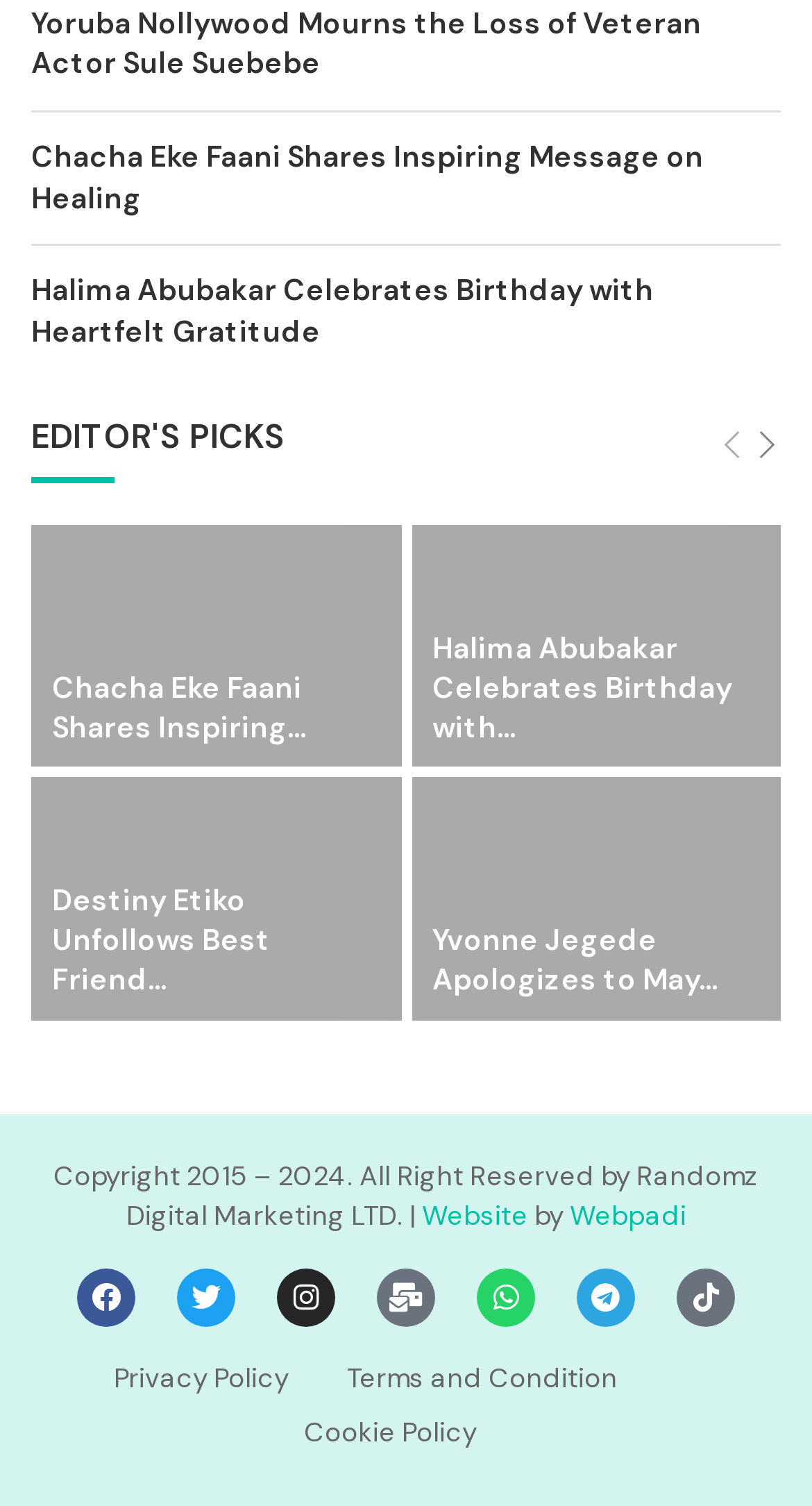Provide a one-word or short-phrase answer to the question:
What type of content is featured in the section with the heading 'EDITOR'S PICKS'?

Recommended articles